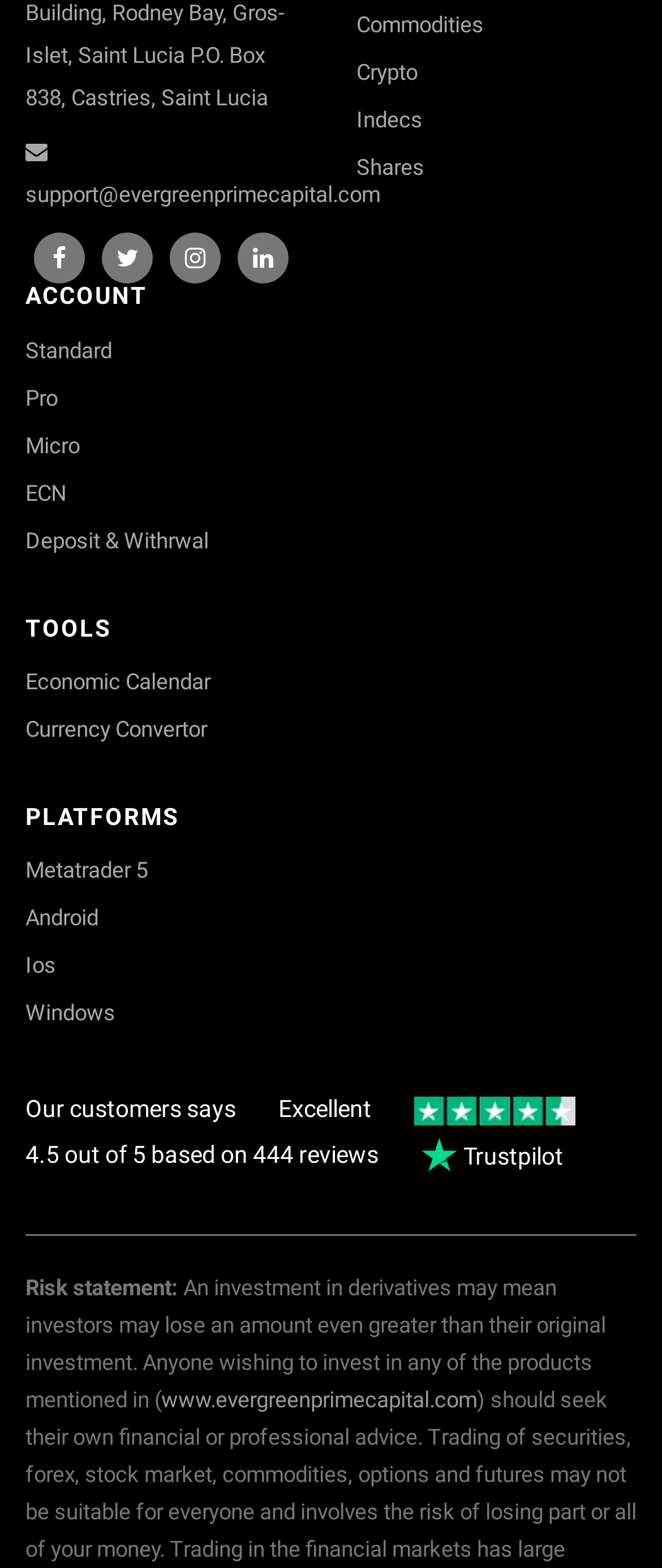Determine the bounding box coordinates for the area that should be clicked to carry out the following instruction: "Visit website".

[0.244, 0.885, 0.721, 0.901]